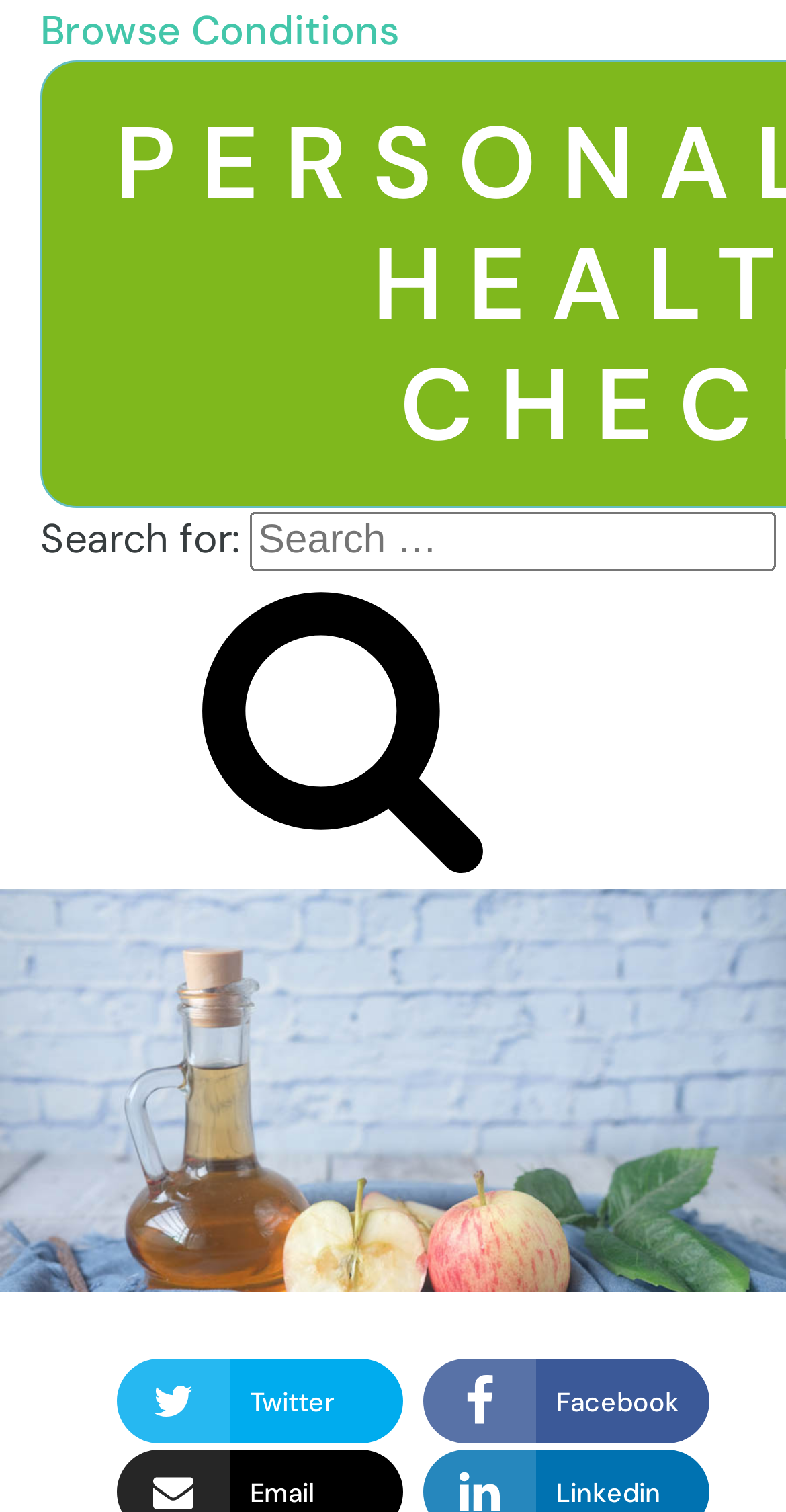Is there a way to search for specific topics?
Please give a detailed answer to the question using the information shown in the image.

Yes, there is a search box provided on the webpage that allows users to search for specific topics or conditions related to apple cider vinegar on the skin, making it easier to find relevant information.